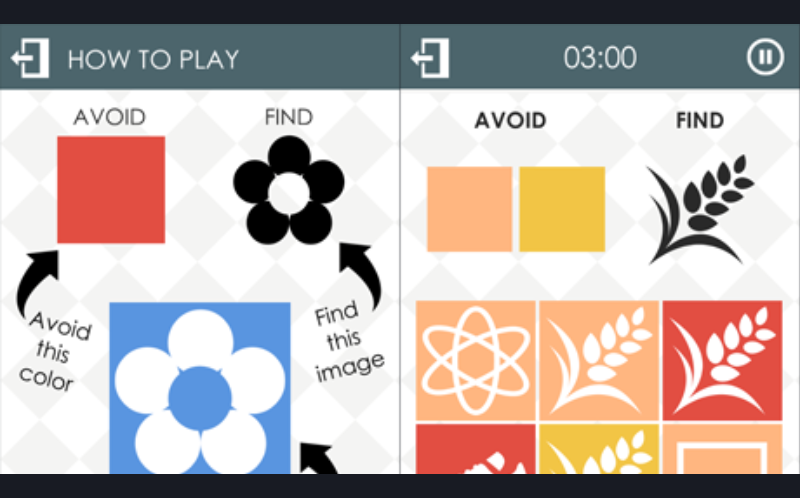How much time is remaining in the game?
Please answer the question with a detailed and comprehensive explanation.

The timer on the right side of the image indicates that there are three minutes remaining in the game. This suggests that the game has a time limit, and players must complete the challenges within the given time frame.